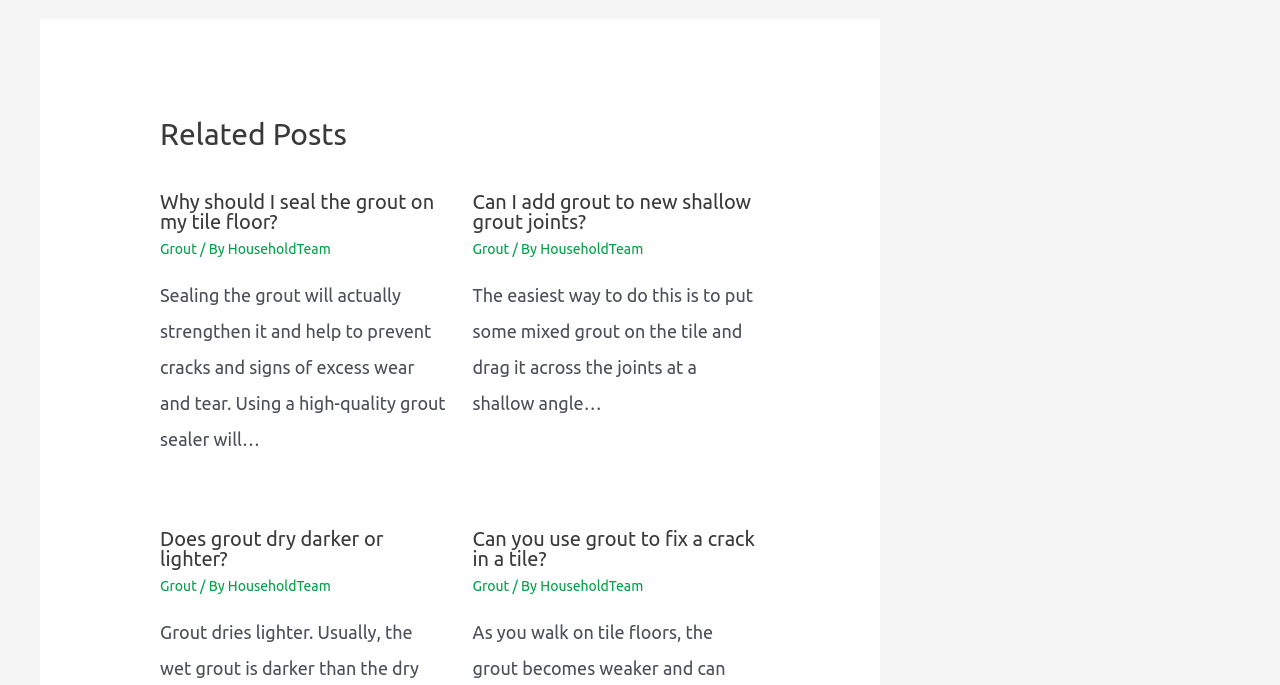Pinpoint the bounding box coordinates of the clickable area needed to execute the instruction: "Click on 'Why should I seal the grout on my tile floor?'". The coordinates should be specified as four float numbers between 0 and 1, i.e., [left, top, right, bottom].

[0.125, 0.277, 0.339, 0.34]